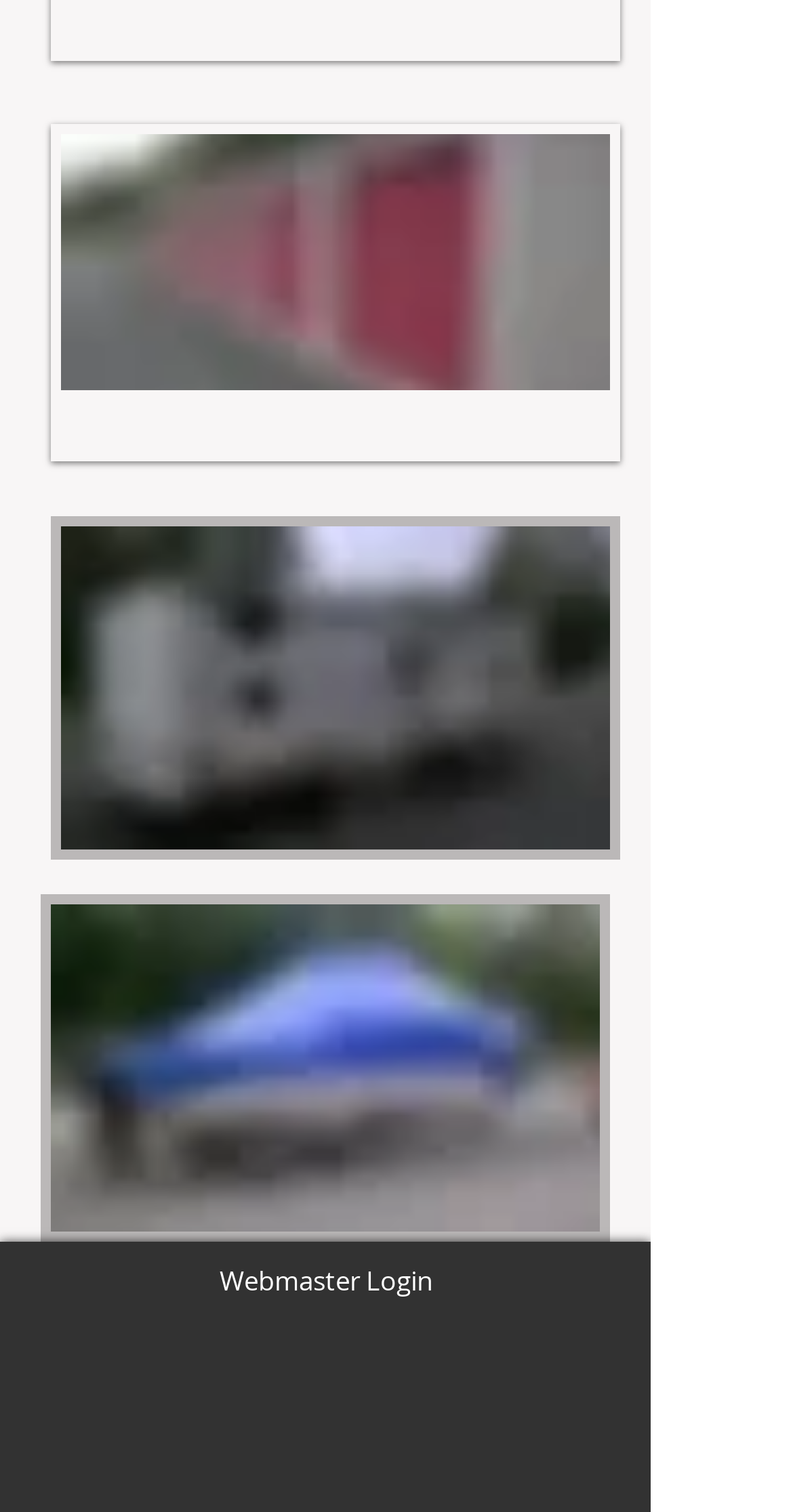How many main storage services are offered on this webpage?
Based on the image content, provide your answer in one word or a short phrase.

Three